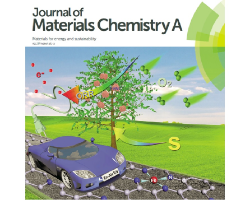What is the significance of the tree?
Give a detailed and exhaustive answer to the question.

The tree on the cover of the journal represents the connection between nature and technology, emphasizing the journal's focus on materials for energy and sustainability, and the potential for materials to contribute positively to environmental challenges.